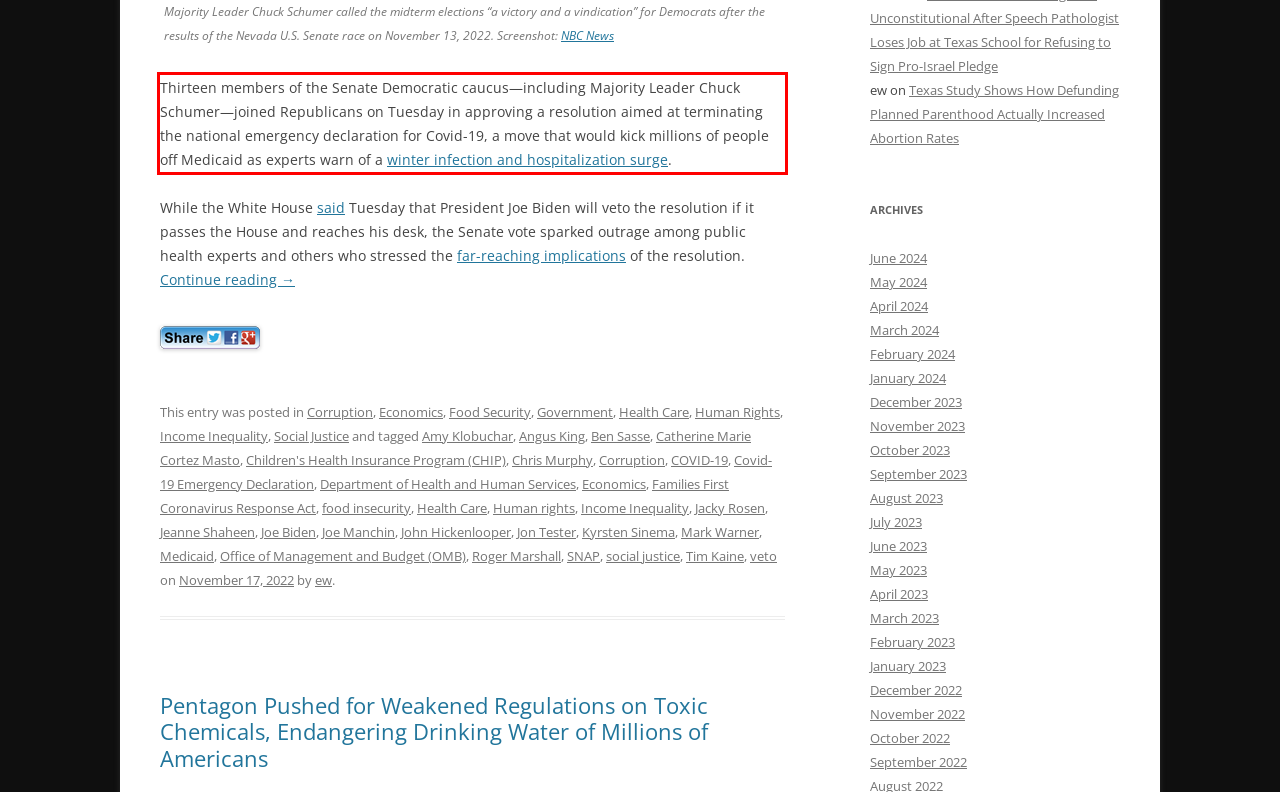Perform OCR on the text inside the red-bordered box in the provided screenshot and output the content.

Thirteen members of the Senate Democratic caucus—including Majority Leader Chuck Schumer—joined Republicans on Tuesday in approving a resolution aimed at terminating the national emergency declaration for Covid-19, a move that would kick millions of people off Medicaid as experts warn of a winter infection and hospitalization surge.